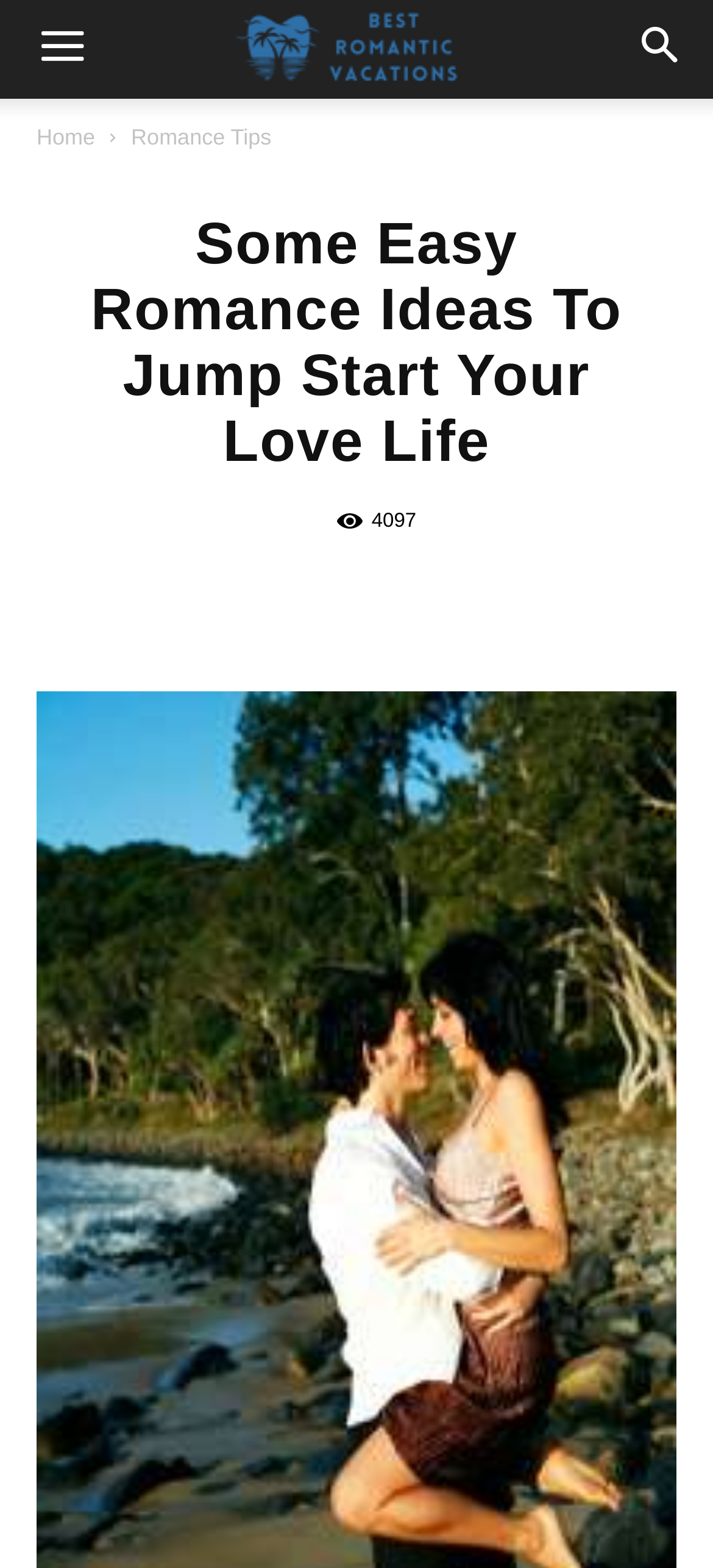Locate the bounding box coordinates of the area where you should click to accomplish the instruction: "Click the heart icon".

[0.005, 0.089, 0.169, 0.152]